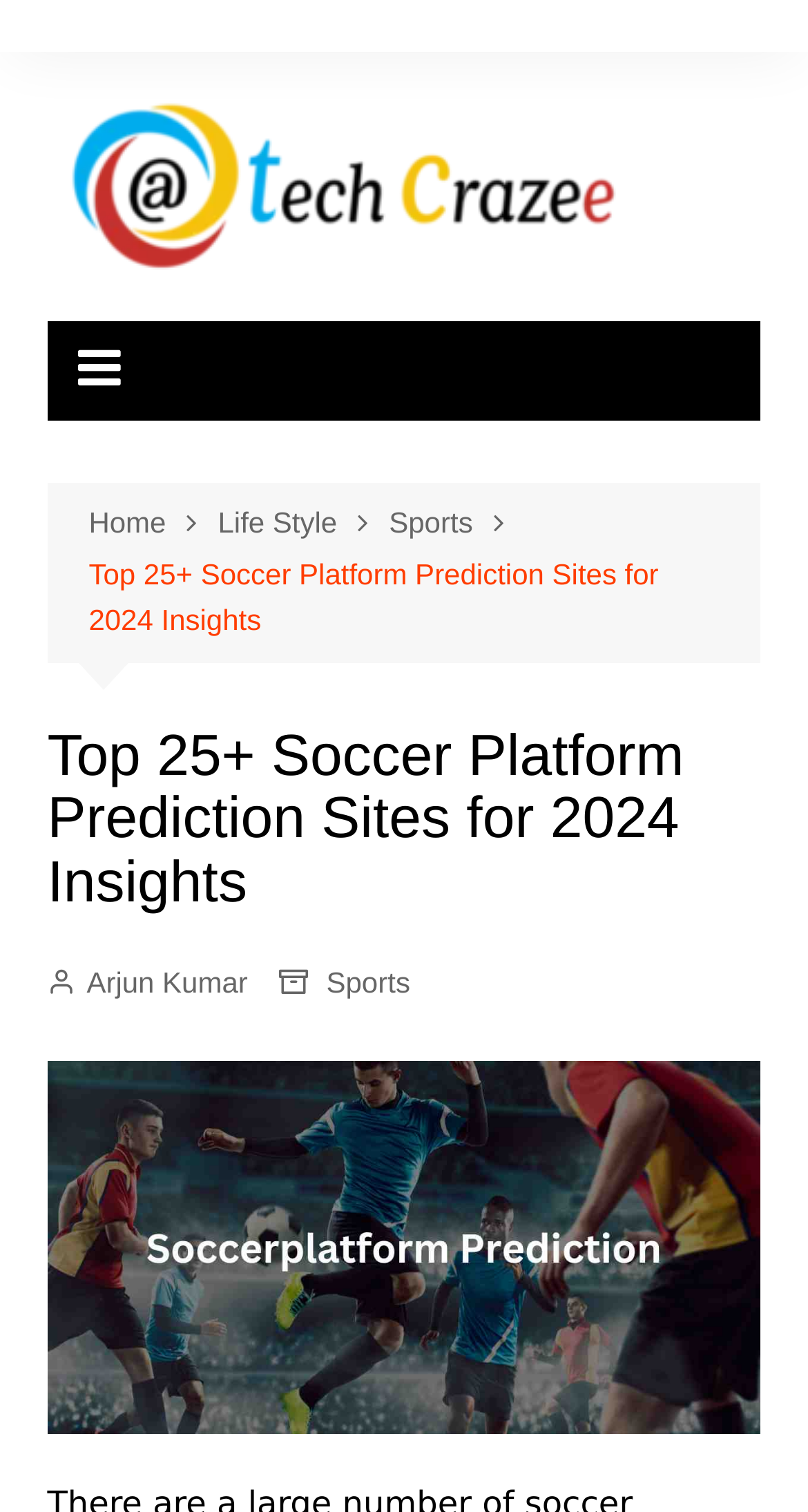Analyze the image and deliver a detailed answer to the question: Who is the author of the article?

I found the link element 'Arjun Kumar' which is a child of the navigation element. This suggests that Arjun Kumar is the author of the article.